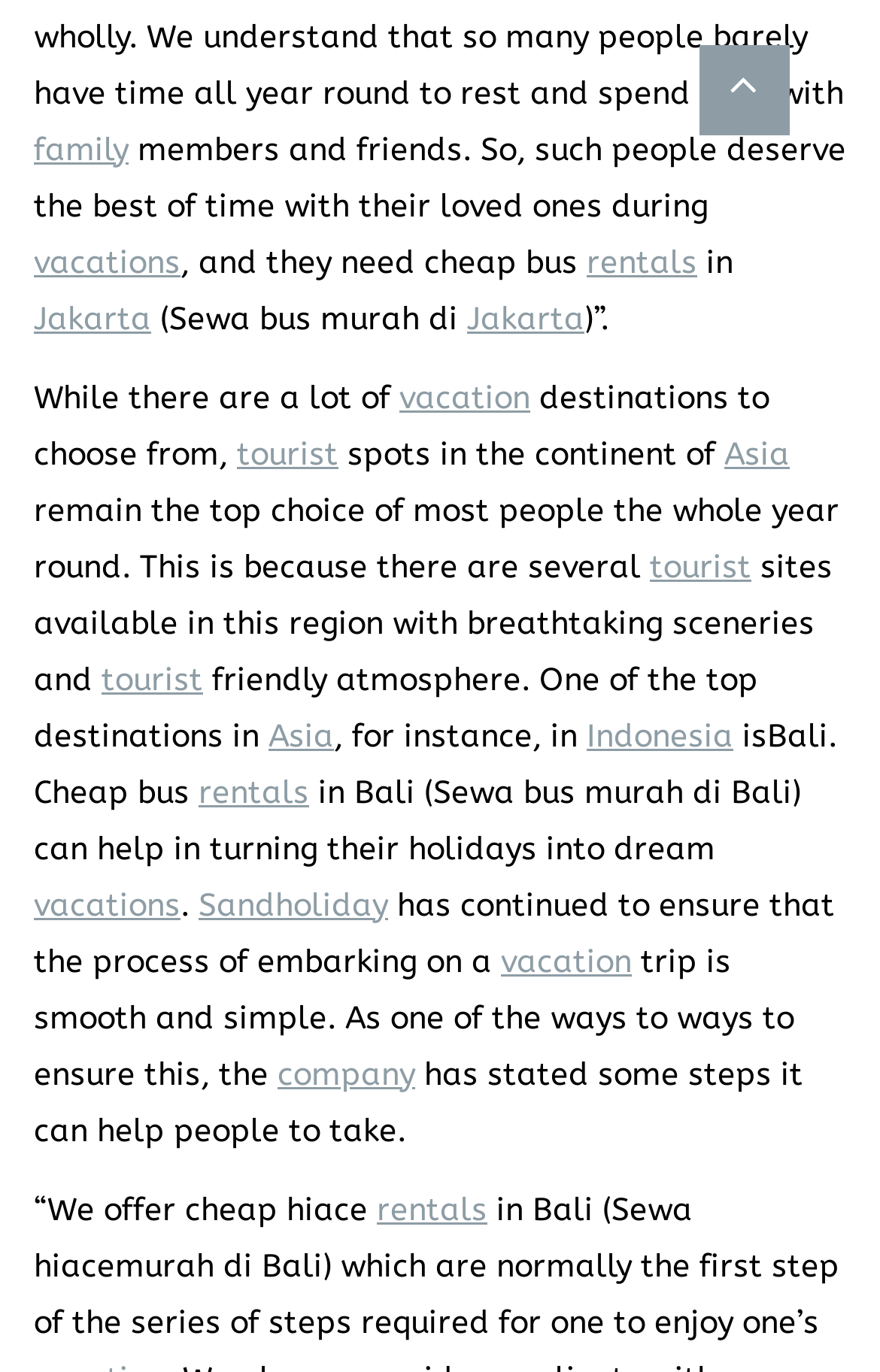Respond to the question with just a single word or phrase: 
What language is used in the webpage's text?

English and Indonesian